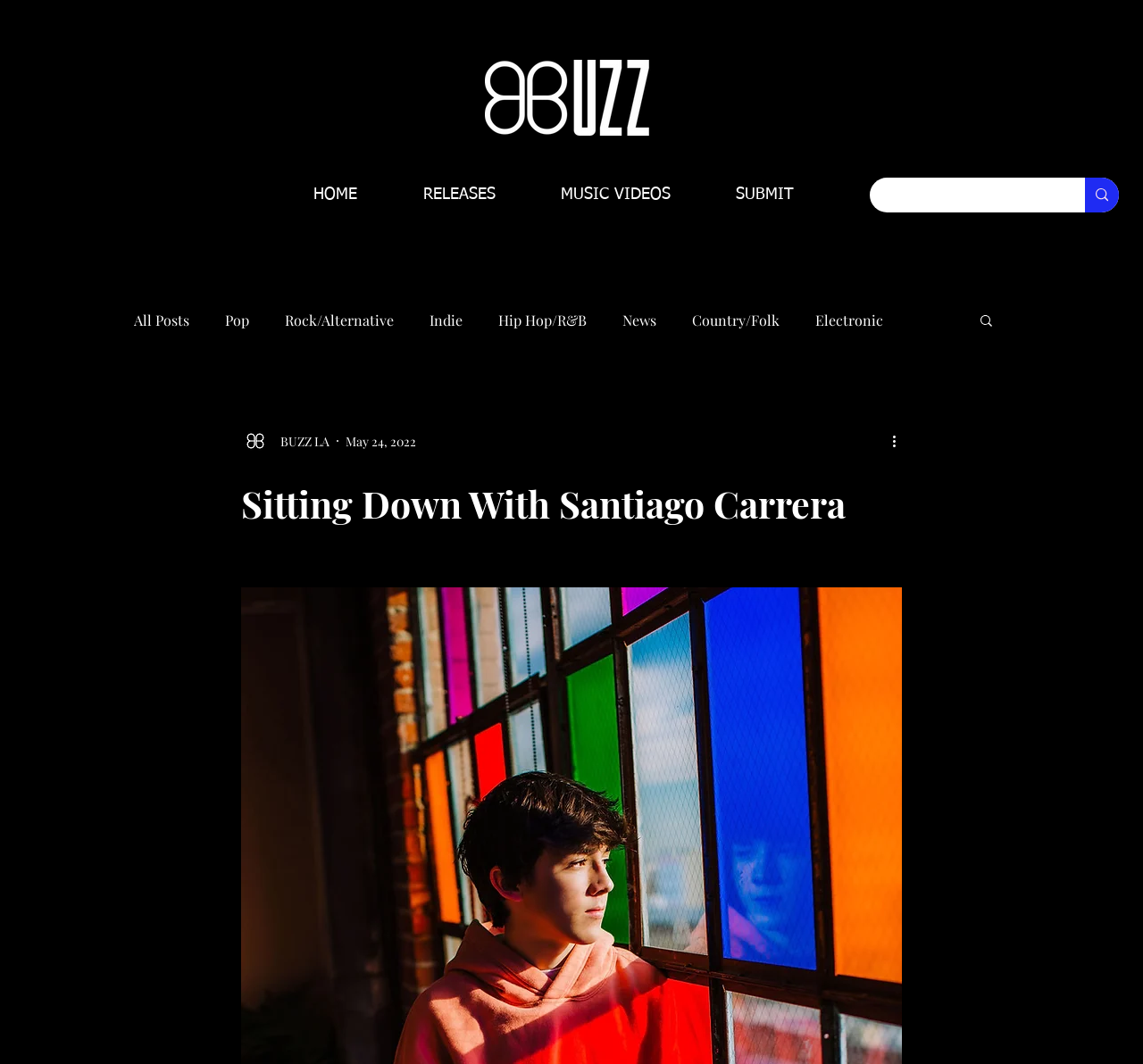Determine the bounding box coordinates for the HTML element mentioned in the following description: "BUZZ LA". The coordinates should be a list of four floats ranging from 0 to 1, represented as [left, top, right, bottom].

[0.211, 0.401, 0.288, 0.428]